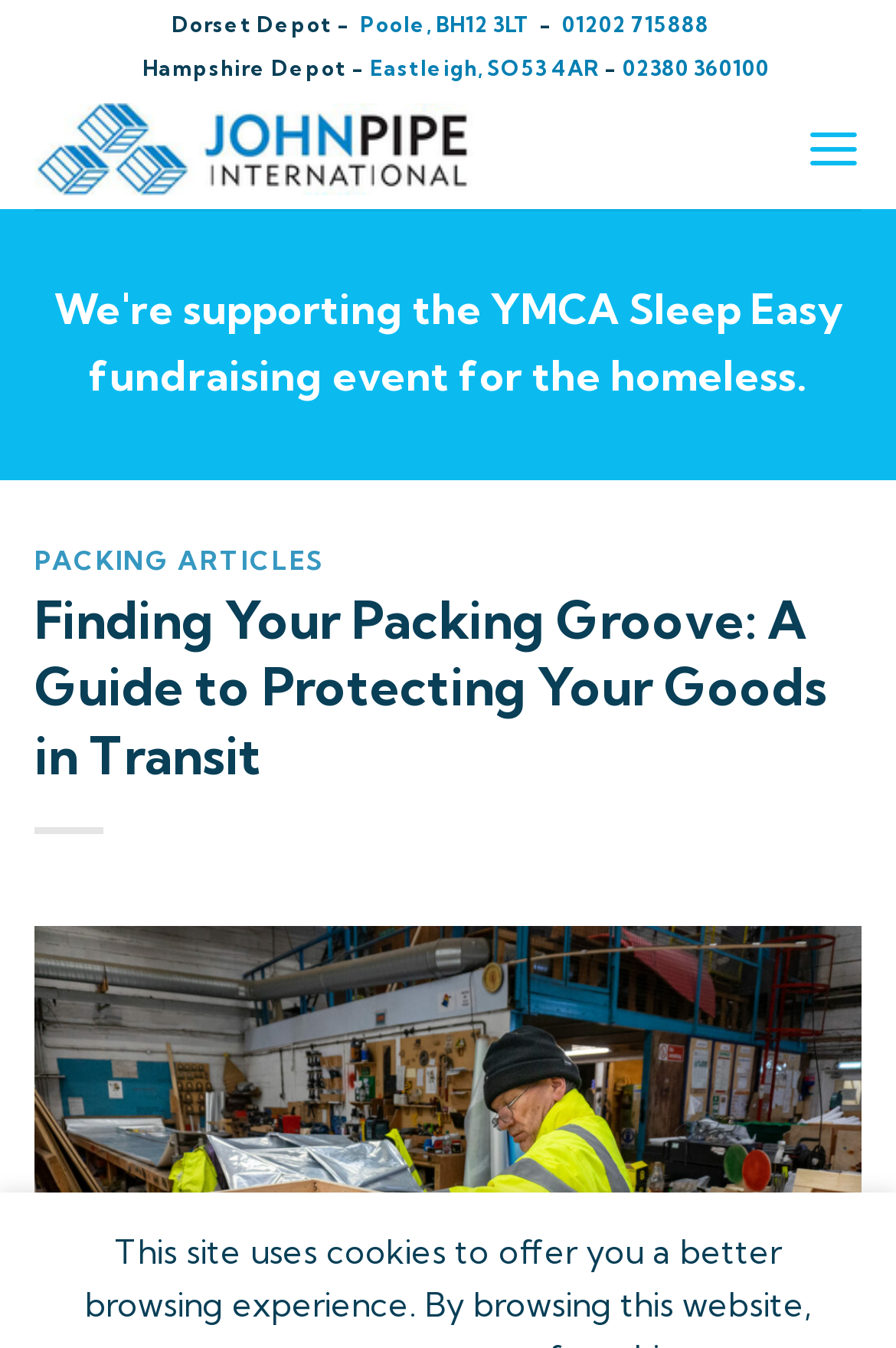Provide a single word or phrase answer to the question: 
What is the topic of the article?

Protecting Your Goods in Transit